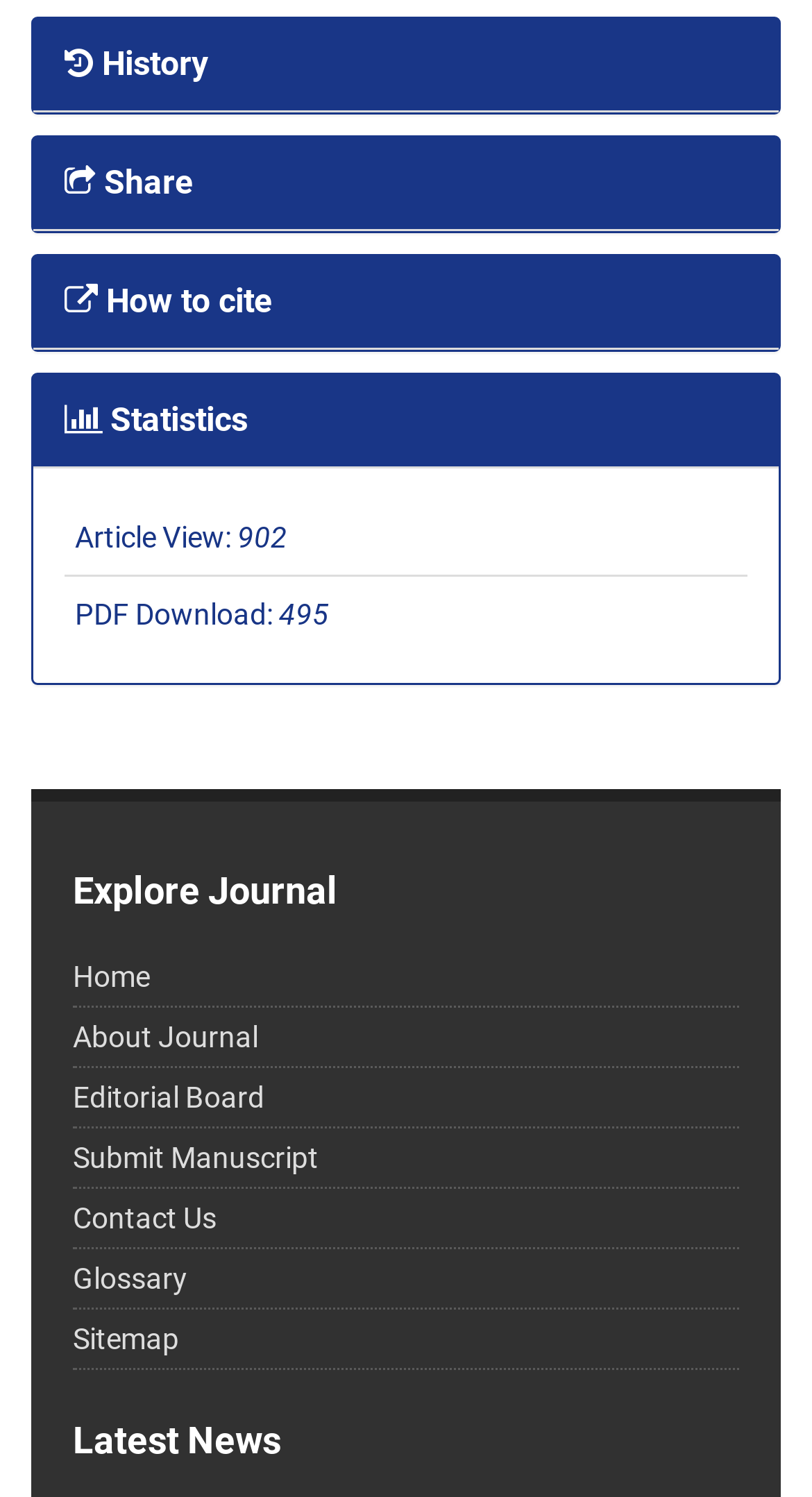What is the name of the journal?
Please describe in detail the information shown in the image to answer the question.

I couldn't find the name of the journal explicitly mentioned on the webpage. However, based on the structure and content of the webpage, it appears to be a journal webpage, and the name of the journal might be implied or assumed.